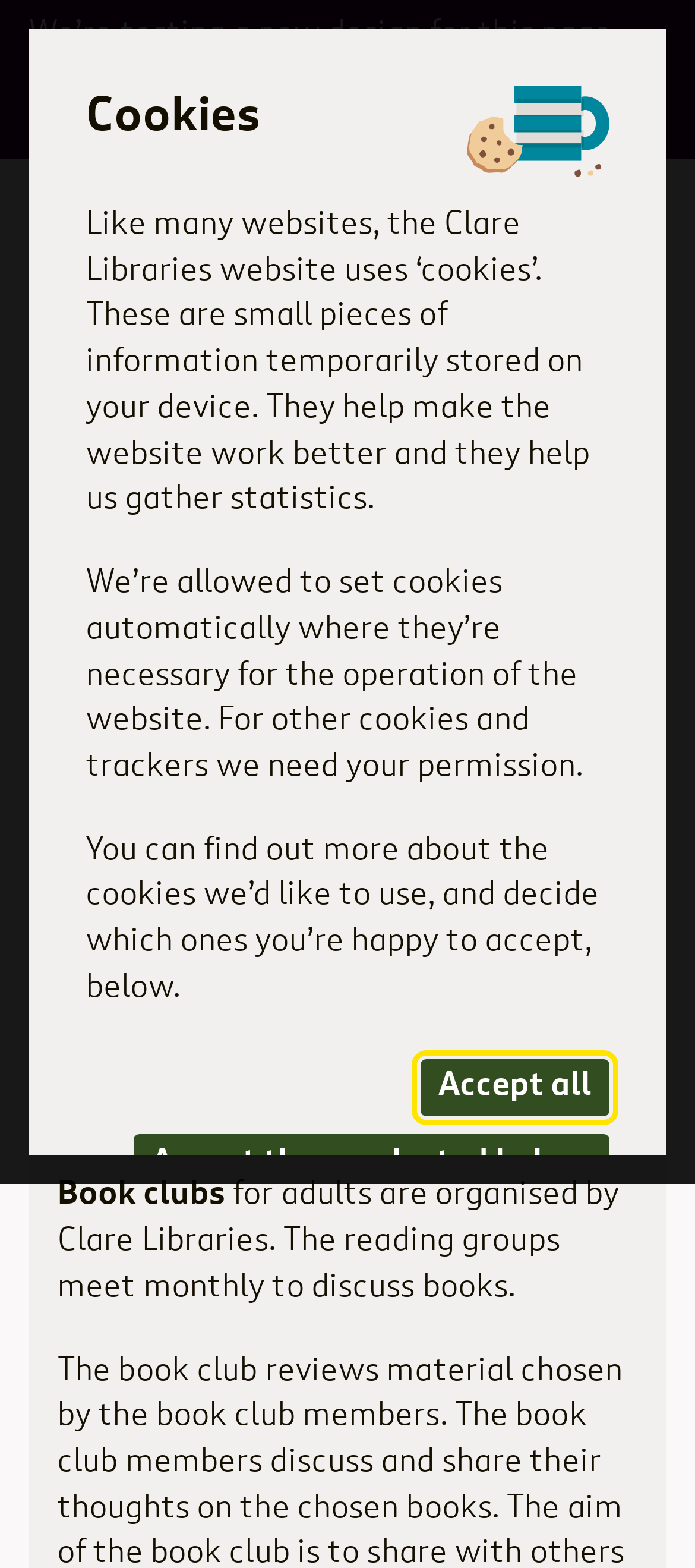Locate the bounding box coordinates of the UI element described by: "Facebook". Provide the coordinates as four float numbers between 0 and 1, formatted as [left, top, right, bottom].

None